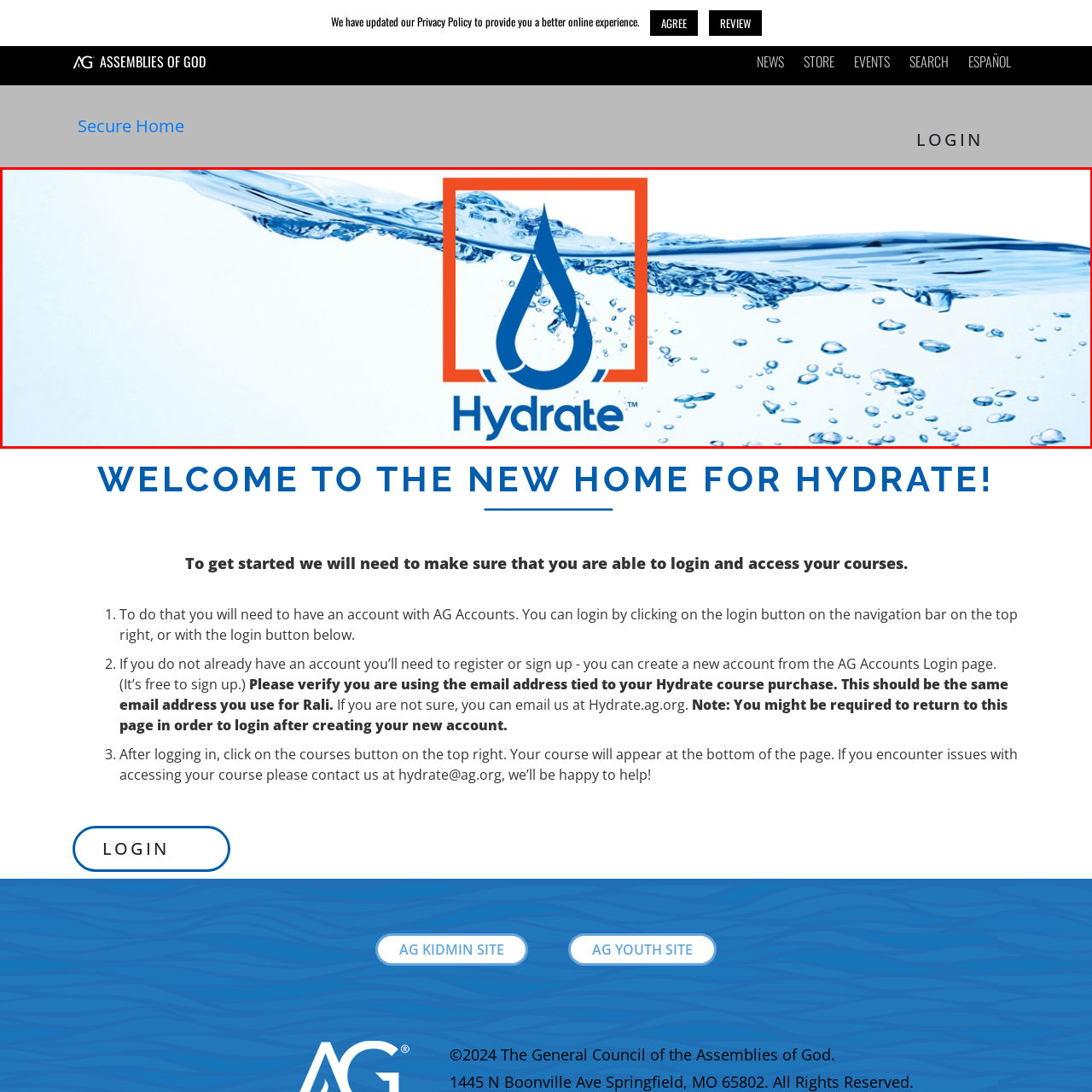What is symbolized by the stylized droplet motif?
Please carefully analyze the image highlighted by the red bounding box and give a thorough response based on the visual information contained within that section.

The stylized droplet motif is a deliberate design choice that effectively symbolizes water and hydration, which are core themes of the Hydrate brand, emphasizing its focus on refreshment and vitality.